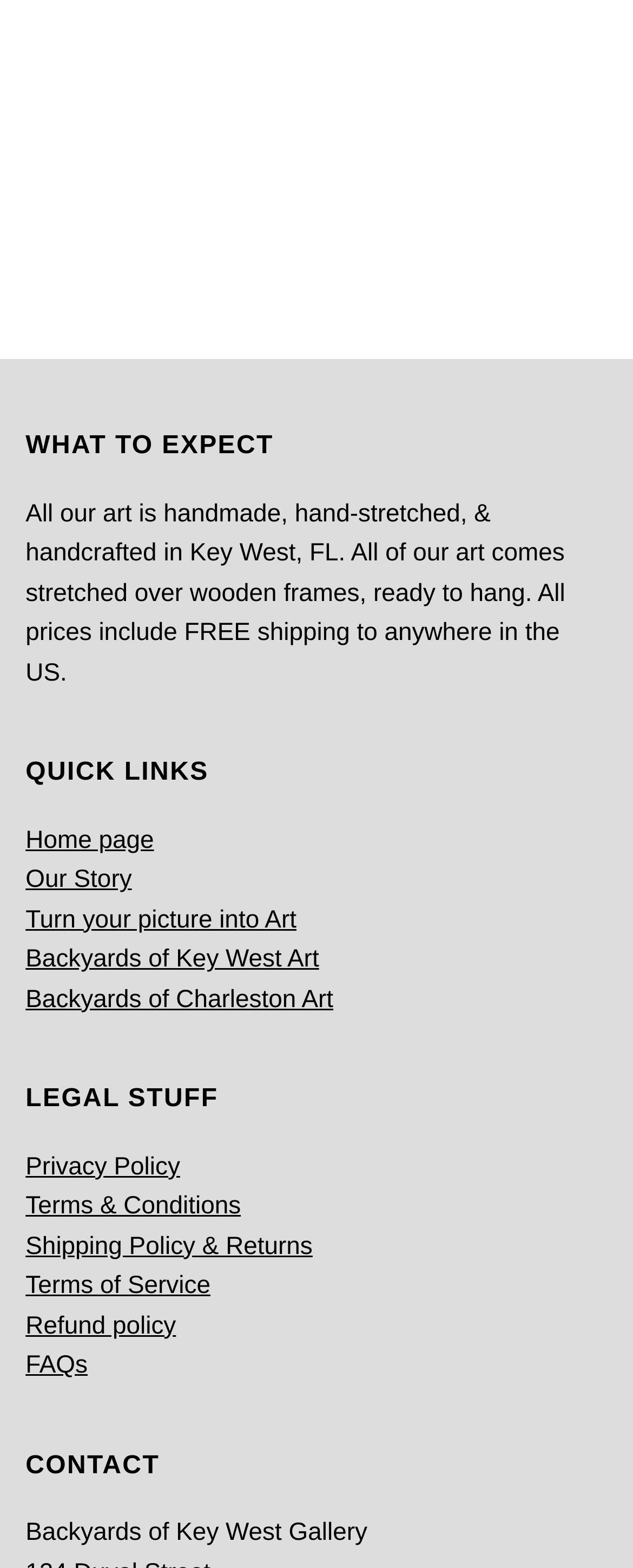Please identify the bounding box coordinates for the region that you need to click to follow this instruction: "Go to home page".

[0.04, 0.527, 0.243, 0.545]